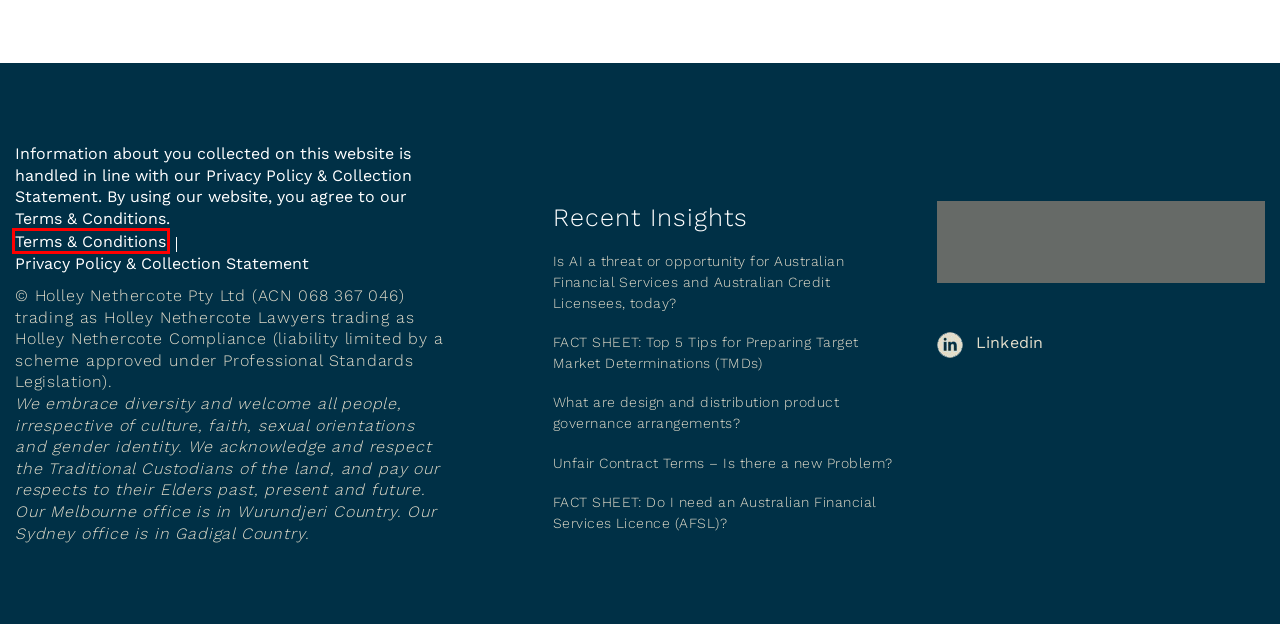Examine the webpage screenshot and identify the UI element enclosed in the red bounding box. Pick the webpage description that most accurately matches the new webpage after clicking the selected element. Here are the candidates:
A. What are design and distribution product governance arrangements?
B. FACT SHEET: Do I need an Australian Financial Services Licence (AFSL)?
C. Privacy Policy & Collection Statement - Holley Nethercote
D. Unfair Contract Terms – Is there a new problem?
E. Musculation naturelle - Anabolic-Guru.com
F. HN Hub - About
G. Top 5 Tips for Target Market Determinations (TMDs)
H. Terms and Conditions - Holley Nethercote

H